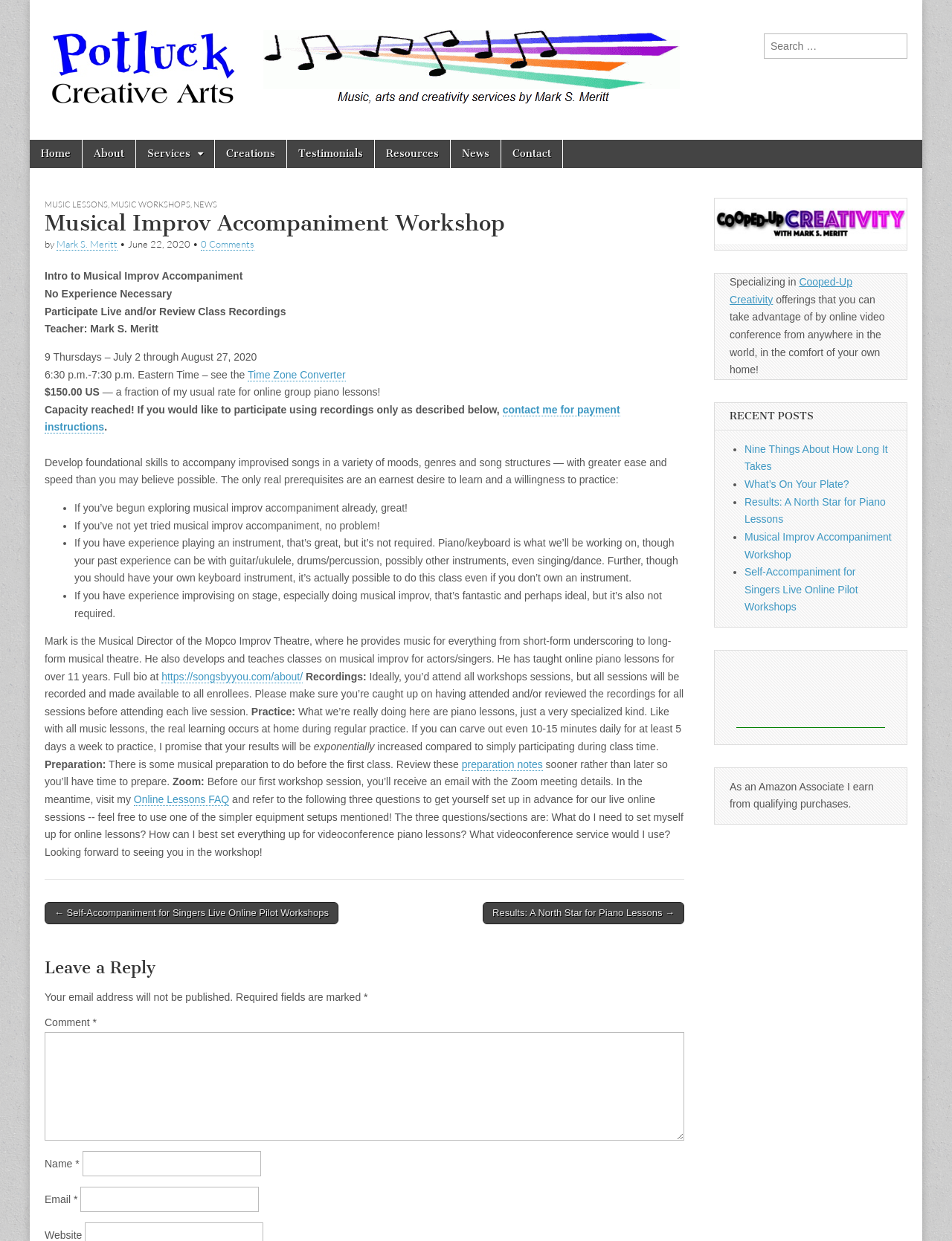What is the name of the website? Please answer the question using a single word or phrase based on the image.

Potluck Creative Arts